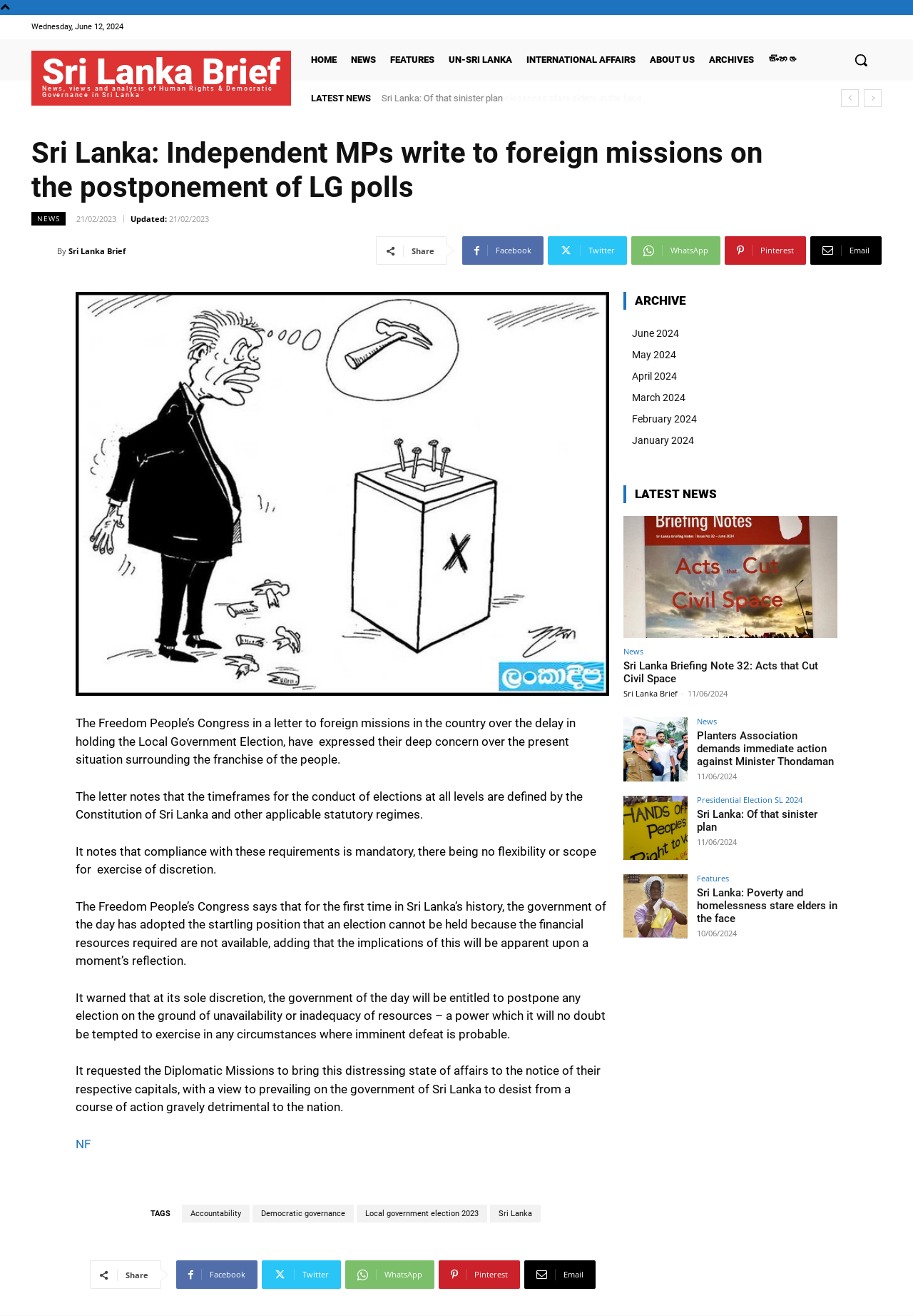Highlight the bounding box coordinates of the region I should click on to meet the following instruction: "View the archives".

[0.683, 0.222, 0.917, 0.235]